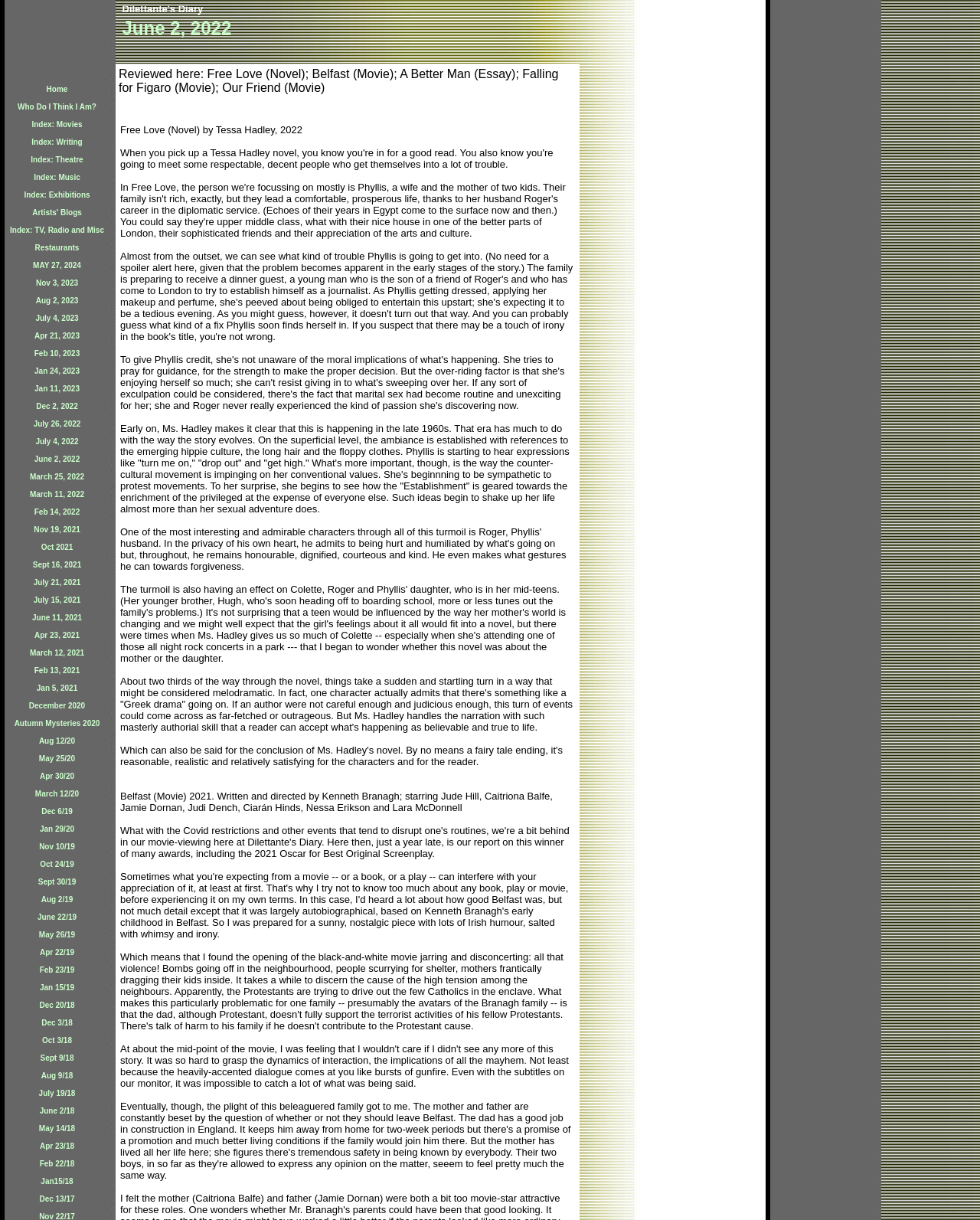What is the purpose of the links on the webpage?
Refer to the screenshot and answer in one word or phrase.

To navigate to specific diary entries or categories